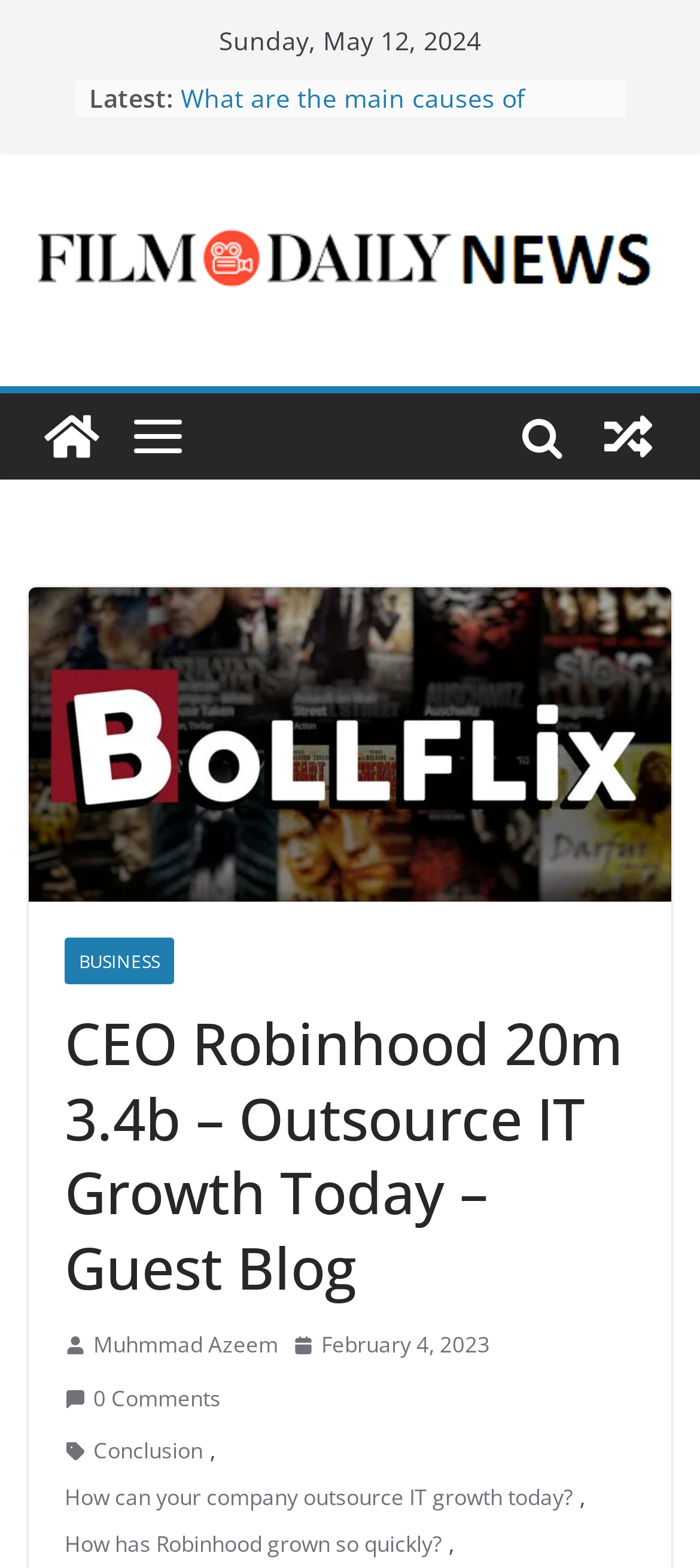Can you determine the bounding box coordinates of the area that needs to be clicked to fulfill the following instruction: "Chat with us"?

None